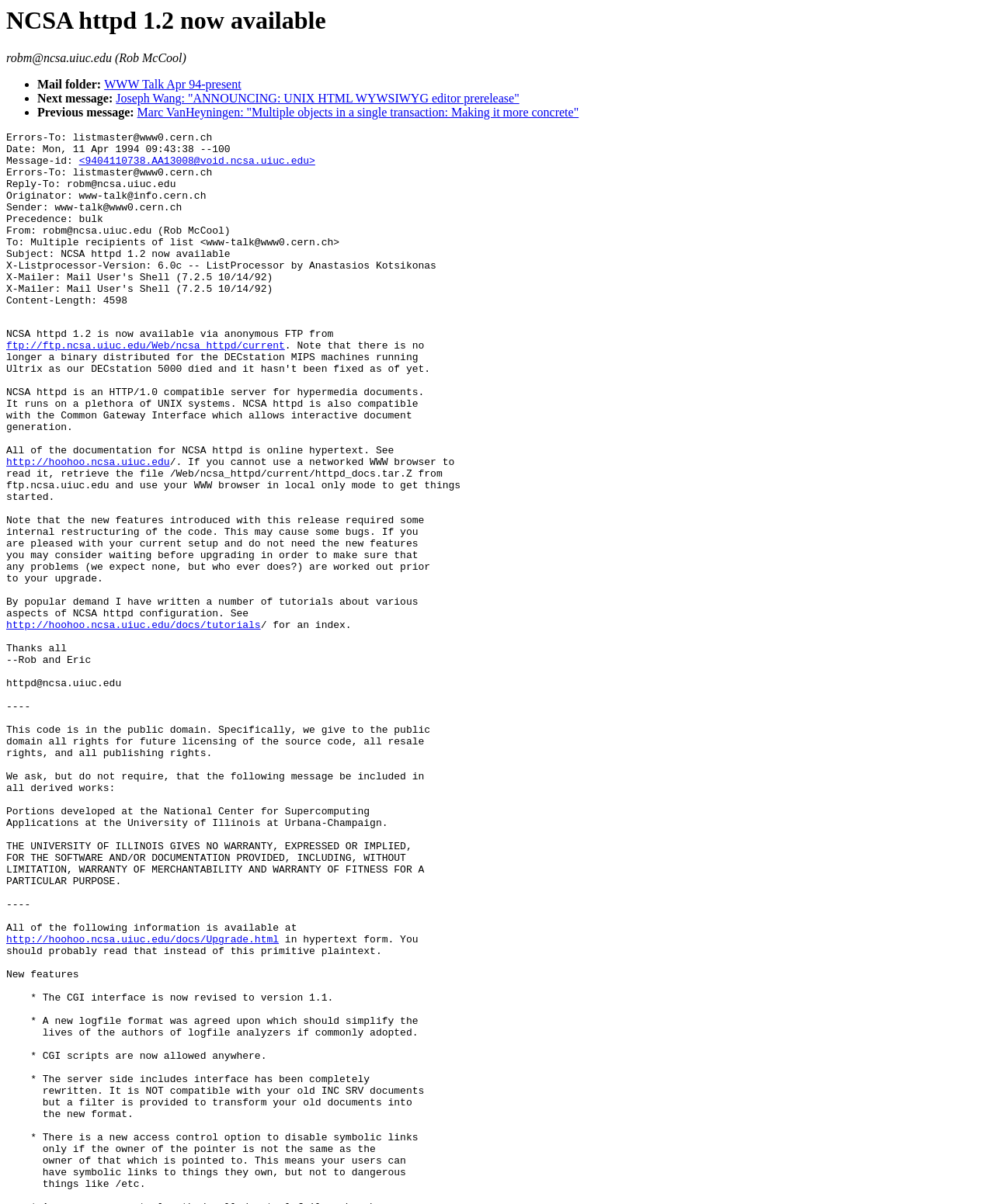Provide a one-word or brief phrase answer to the question:
What is the relationship between the University of Illinois and the software?

Developer